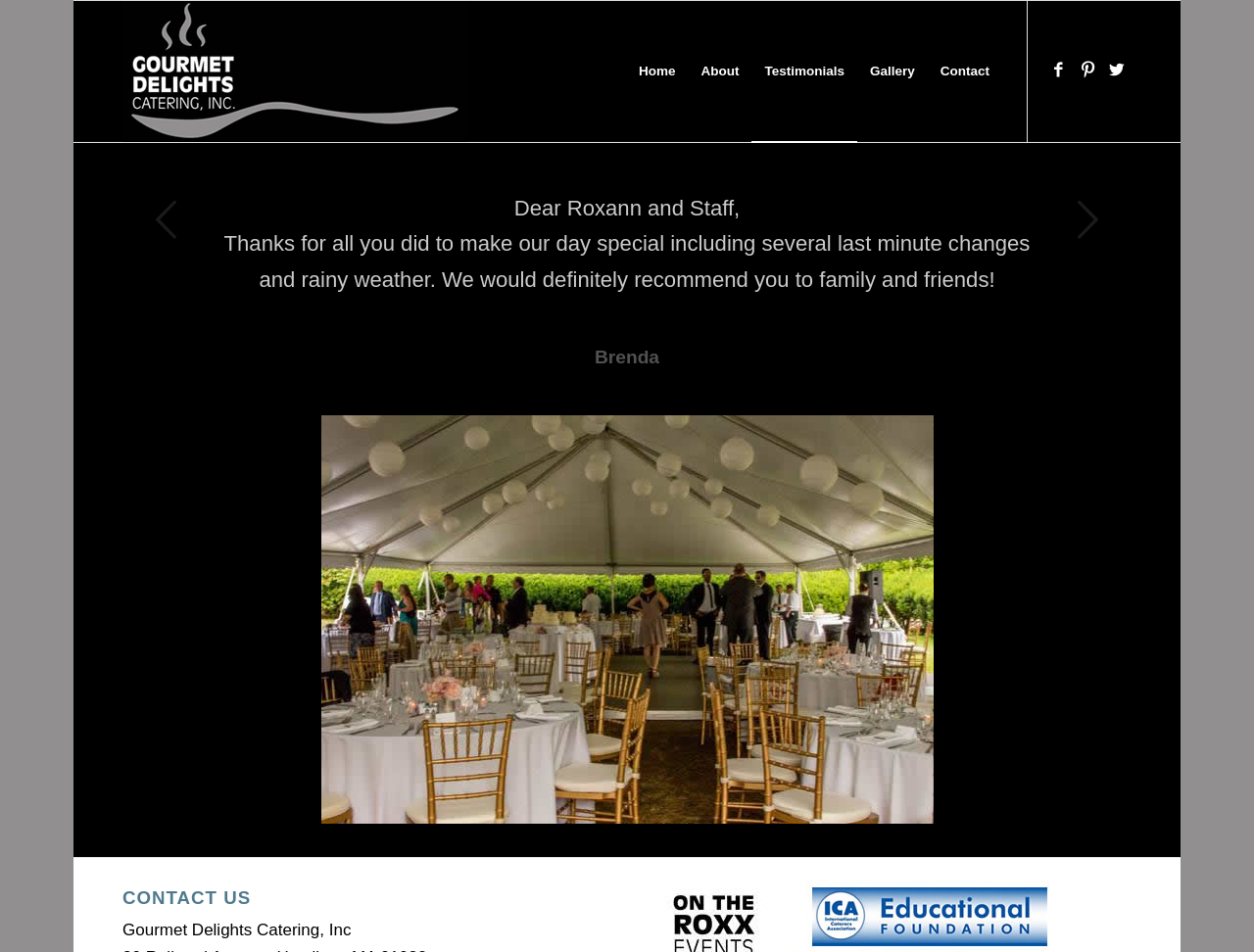Predict the bounding box of the UI element based on this description: "Previous".

[0.109, 0.2, 0.156, 0.261]